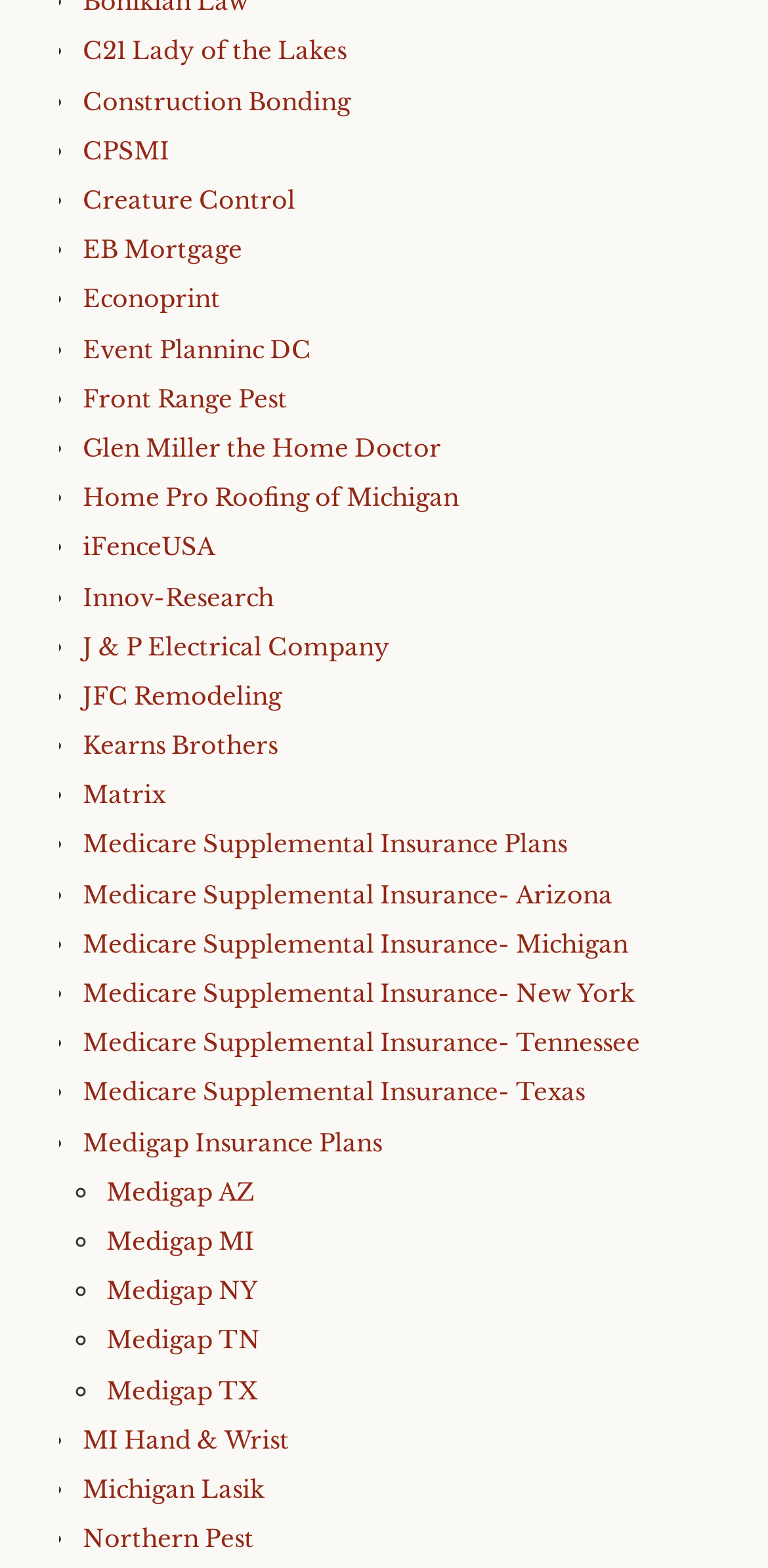Are all links on the same vertical level?
From the screenshot, supply a one-word or short-phrase answer.

No